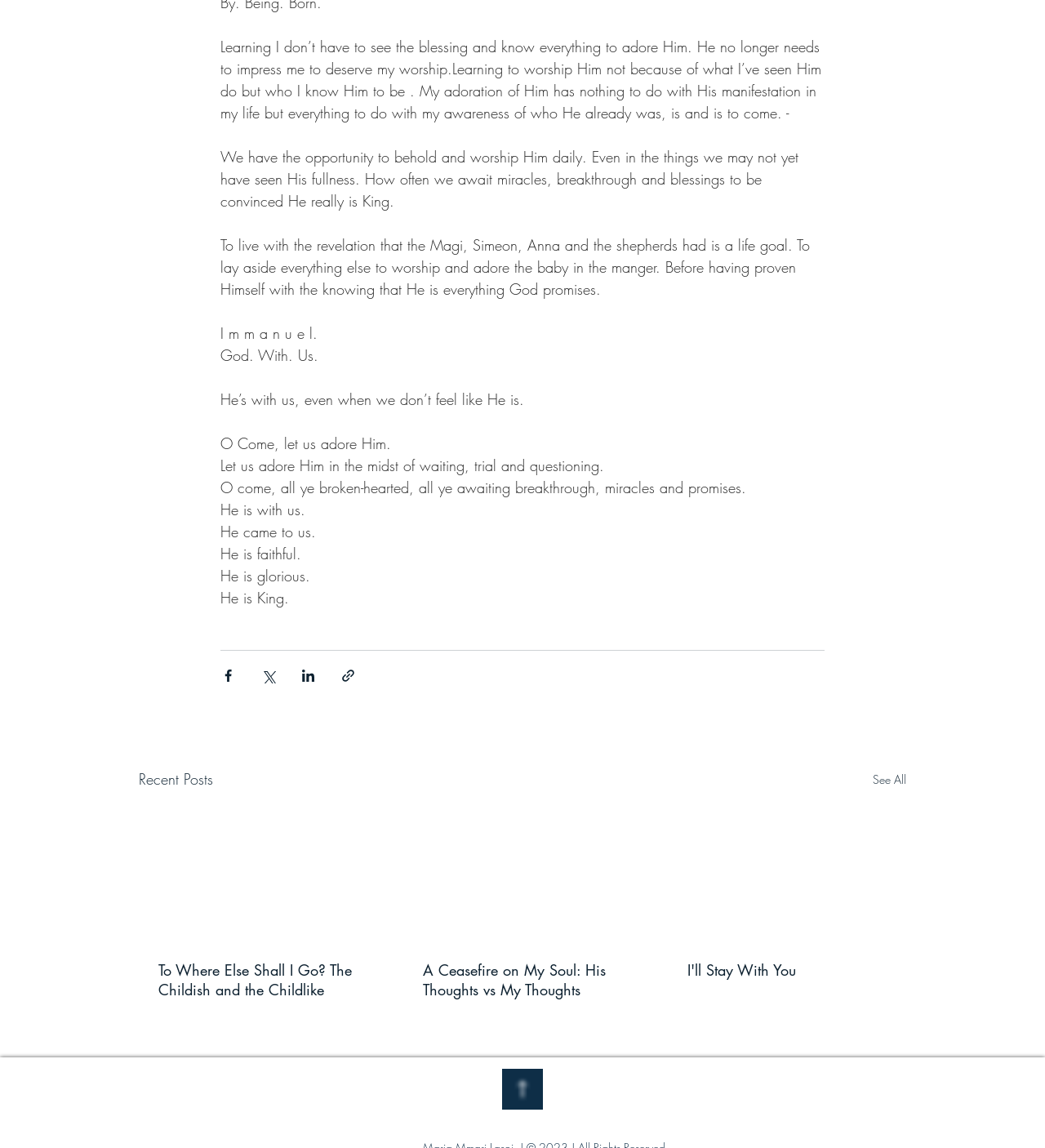How many articles are listed under 'Recent Posts'?
Please answer the question with as much detail as possible using the screenshot.

Under the 'Recent Posts' heading, there are three article elements, each with a link to a specific post, indicating that there are three articles listed.